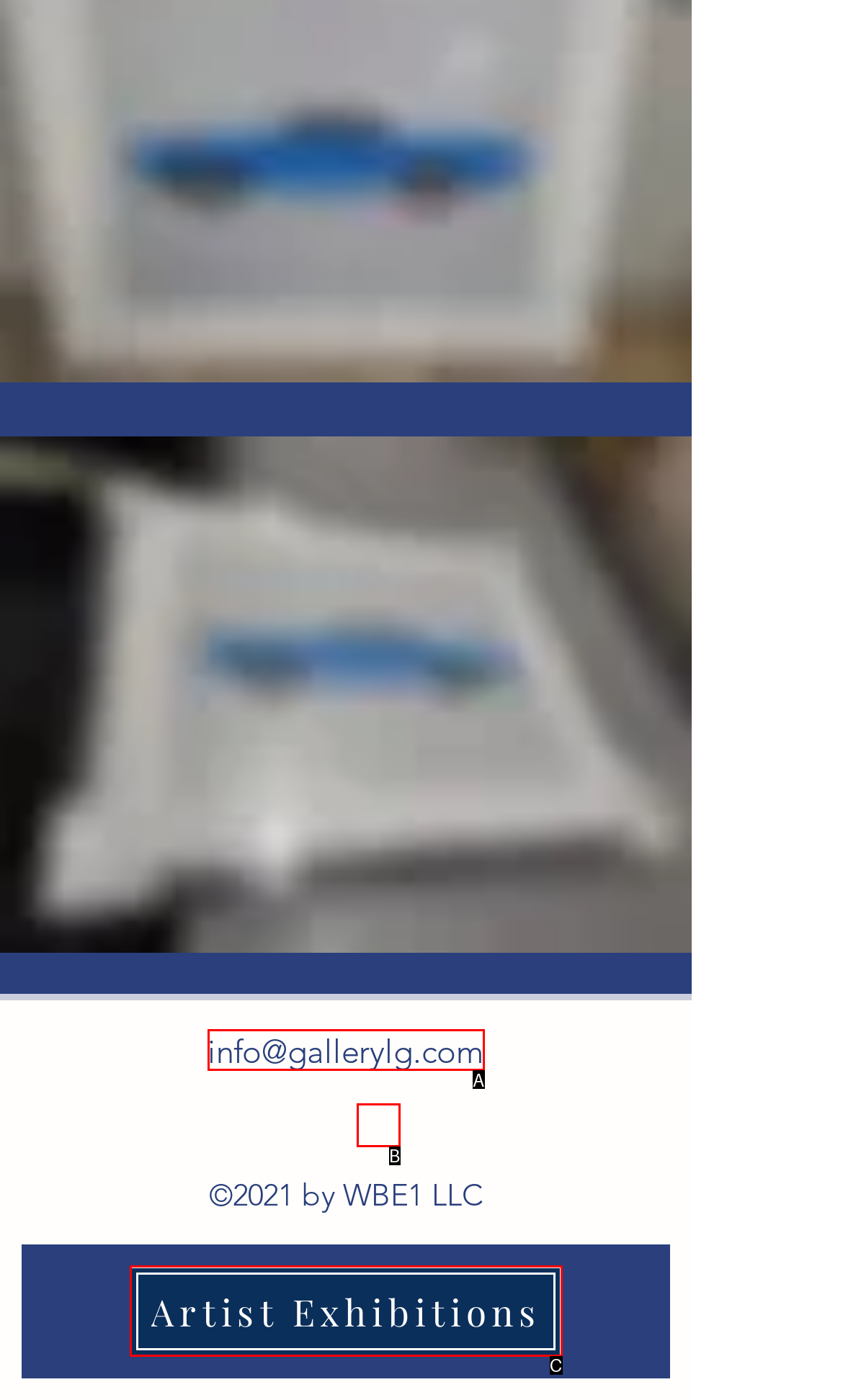Choose the HTML element that corresponds to the description: Artist Exhibitions
Provide the answer by selecting the letter from the given choices.

C